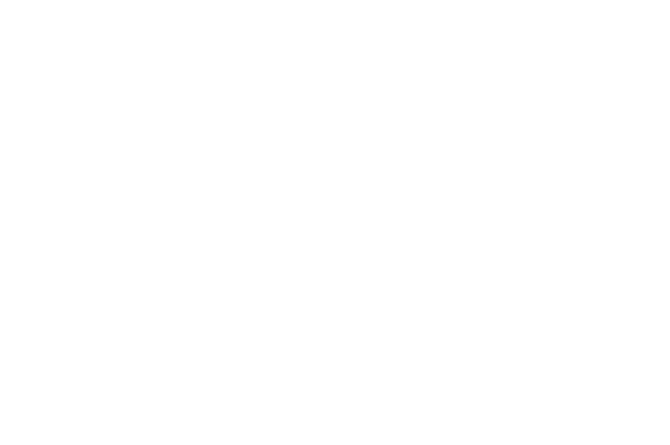Generate an in-depth description of the image you see.

The image showcases the elegant logo of "Villa Mas - Luxury Vacation Rental in Estate Bakkero," which is part of the onefinestay brand. This logo embodies sophistication and luxury, reflecting the high-end accommodations offered at this vacation rental. Positioned prominently on the webpage, it serves as a key visual element, inviting potential guests to explore the offerings of this exclusive destination in the US Virgin Islands. The logo's design likely incorporates elements of the estate's unique aesthetic, emphasizing the beauty and allure of the rental experience.